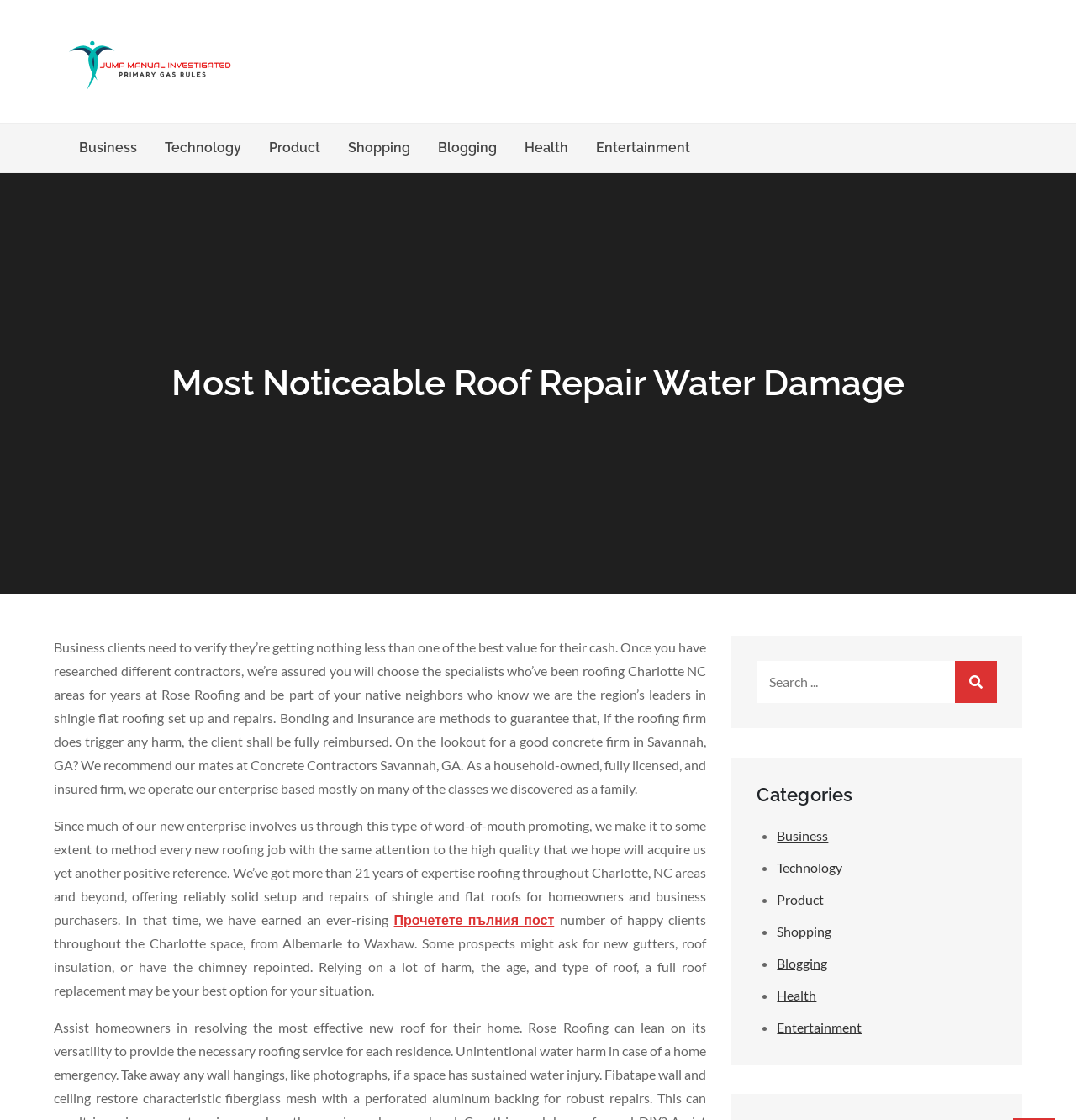Please give a one-word or short phrase response to the following question: 
What type of roofs does the company specialize in?

shingle and flat roofs